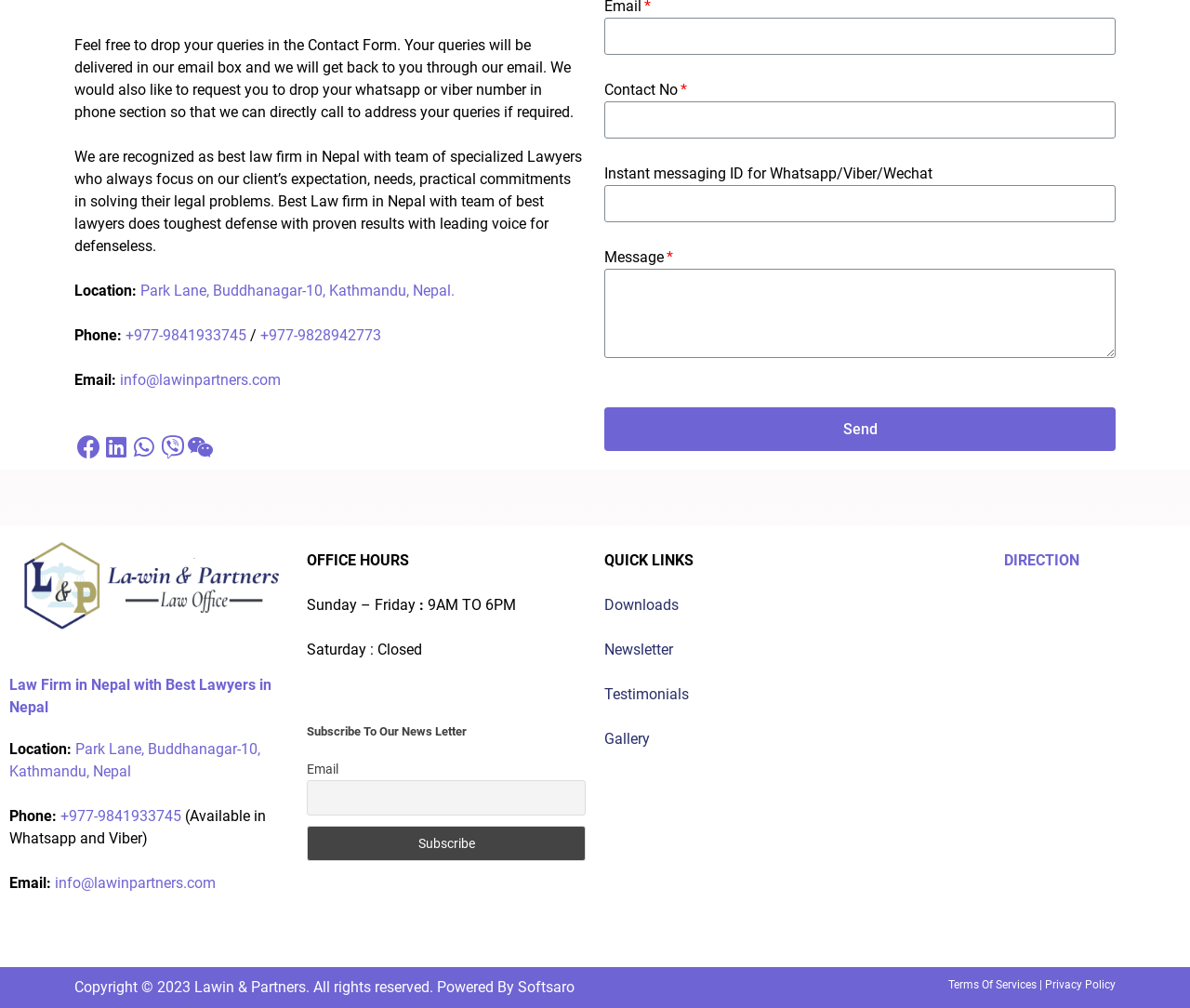Identify the bounding box coordinates of the section to be clicked to complete the task described by the following instruction: "Subscribe to the newsletter". The coordinates should be four float numbers between 0 and 1, formatted as [left, top, right, bottom].

[0.258, 0.819, 0.492, 0.854]